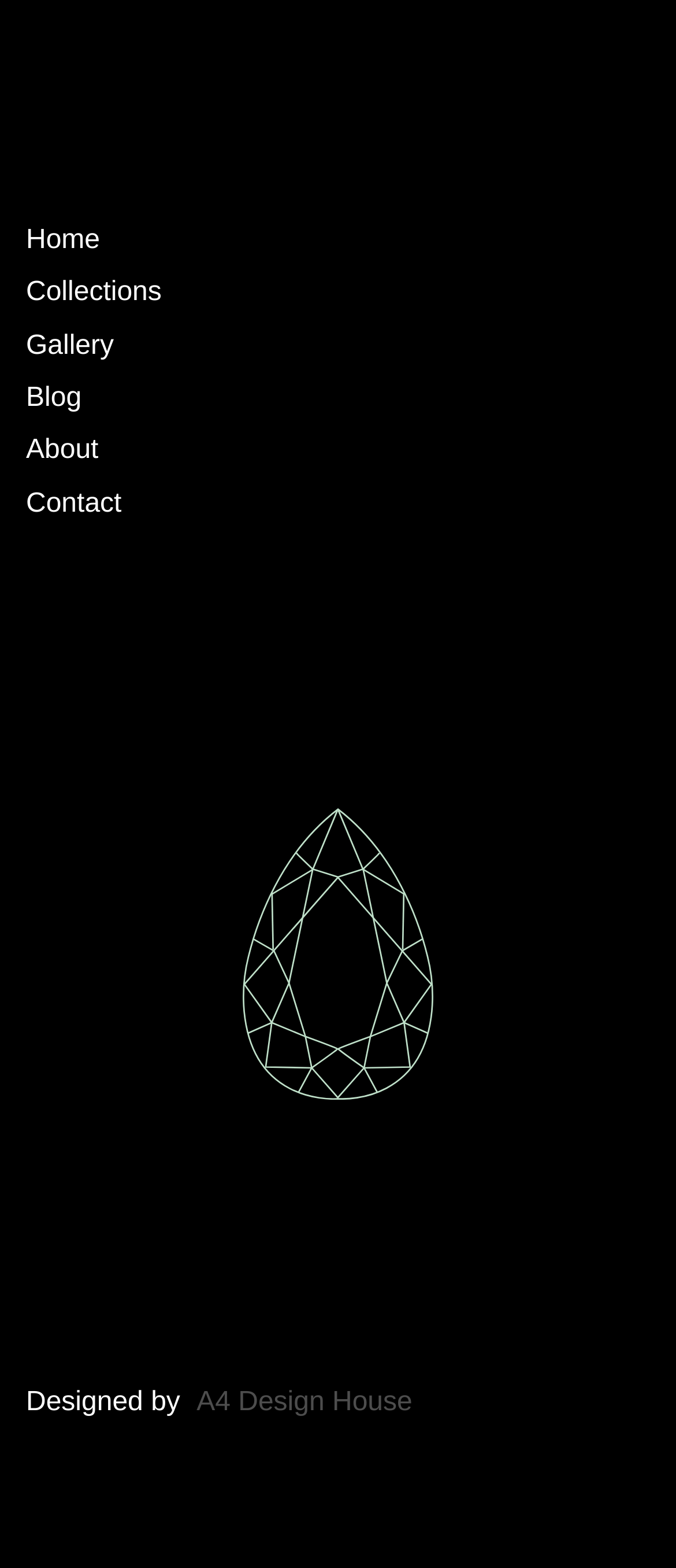Determine the bounding box coordinates of the UI element described below. Use the format (top-left x, top-left y, bottom-right x, bottom-right y) with floating point numbers between 0 and 1: About

[0.038, 0.278, 0.146, 0.297]